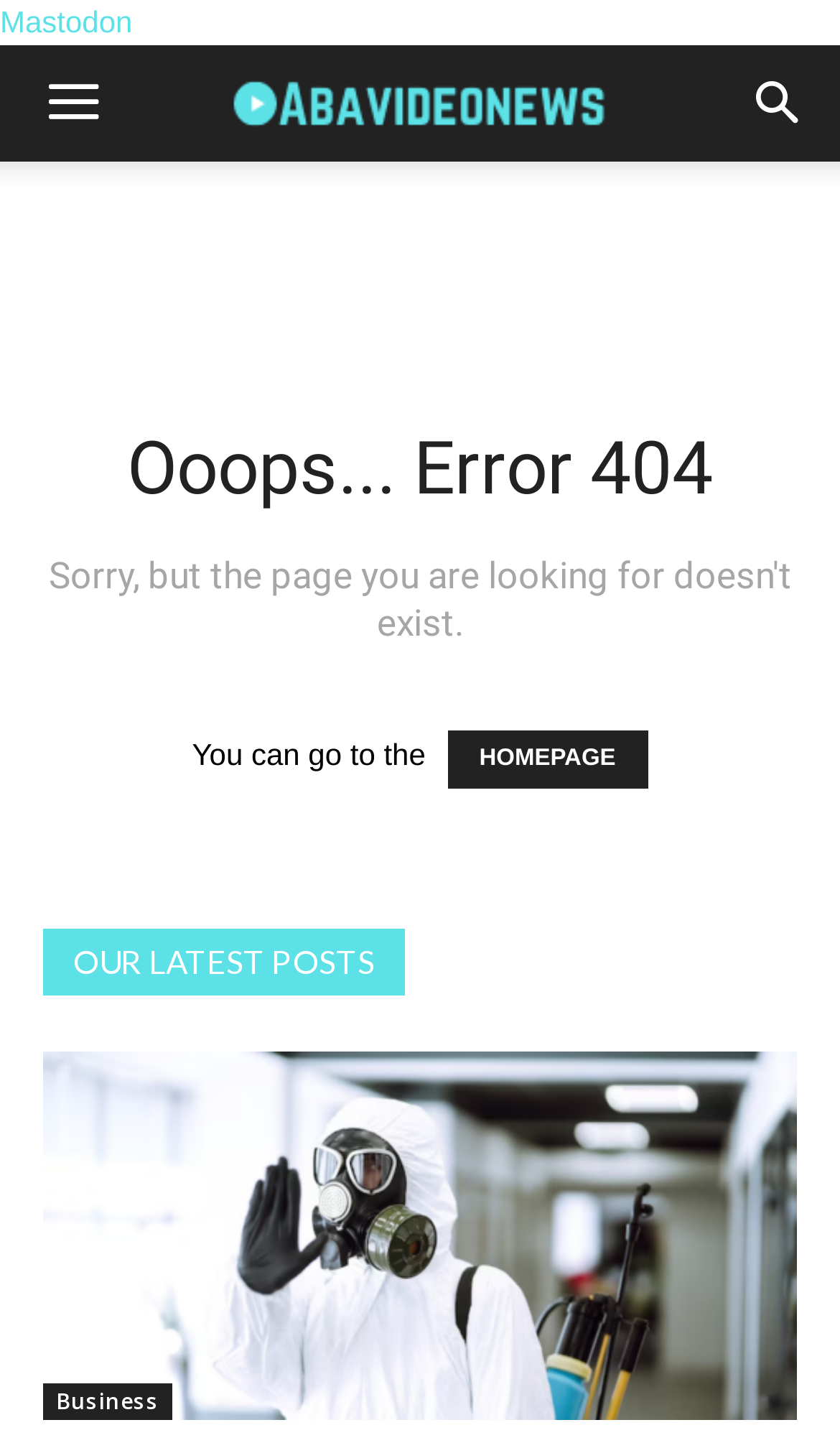Carefully observe the image and respond to the question with a detailed answer:
What is the link below the error message?

The link 'HOMEPAGE' is located below the error message with bounding box coordinates [0.532, 0.504, 0.771, 0.545].